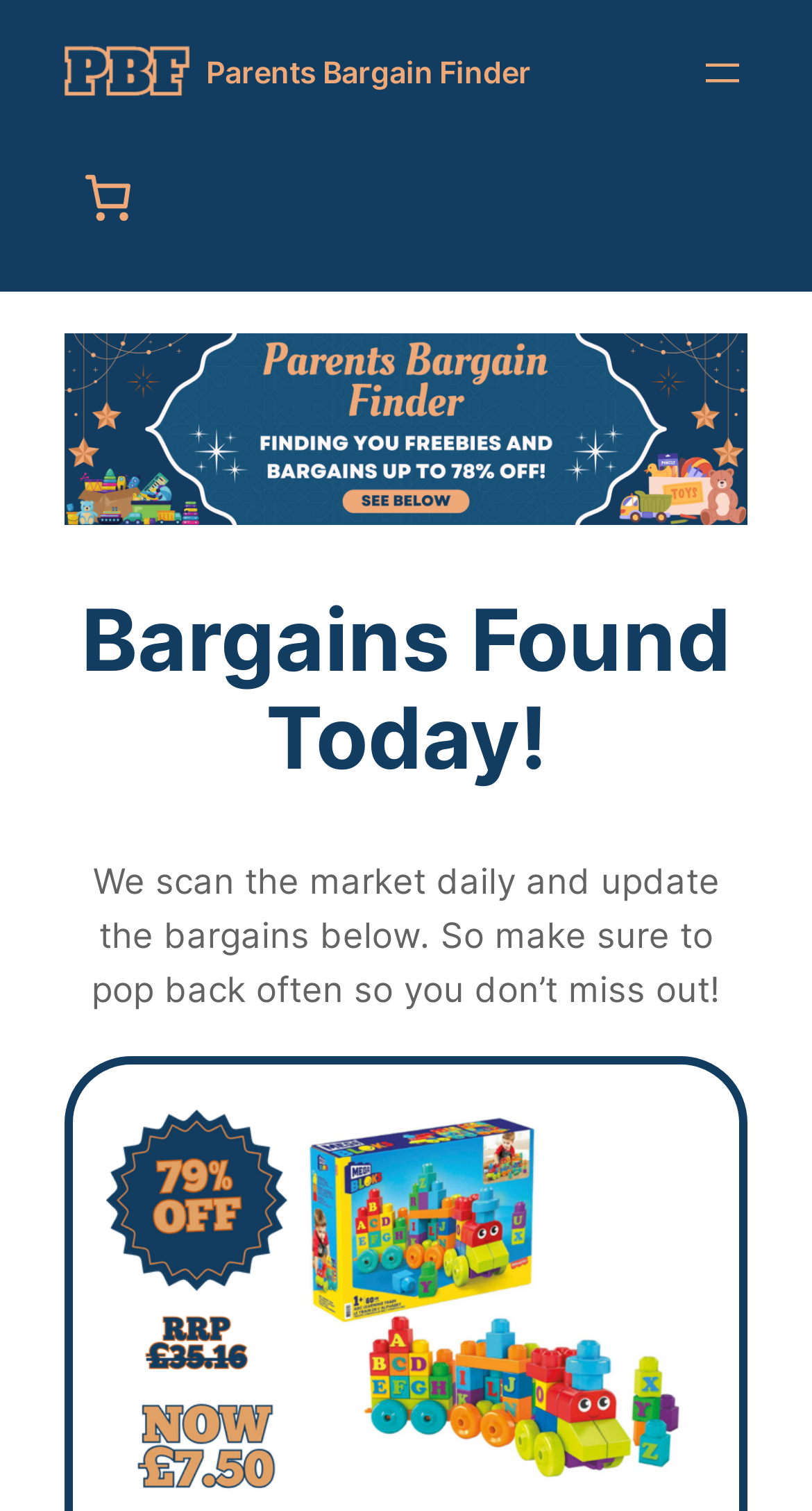Please determine the headline of the webpage and provide its content.

Bargains Found Today!